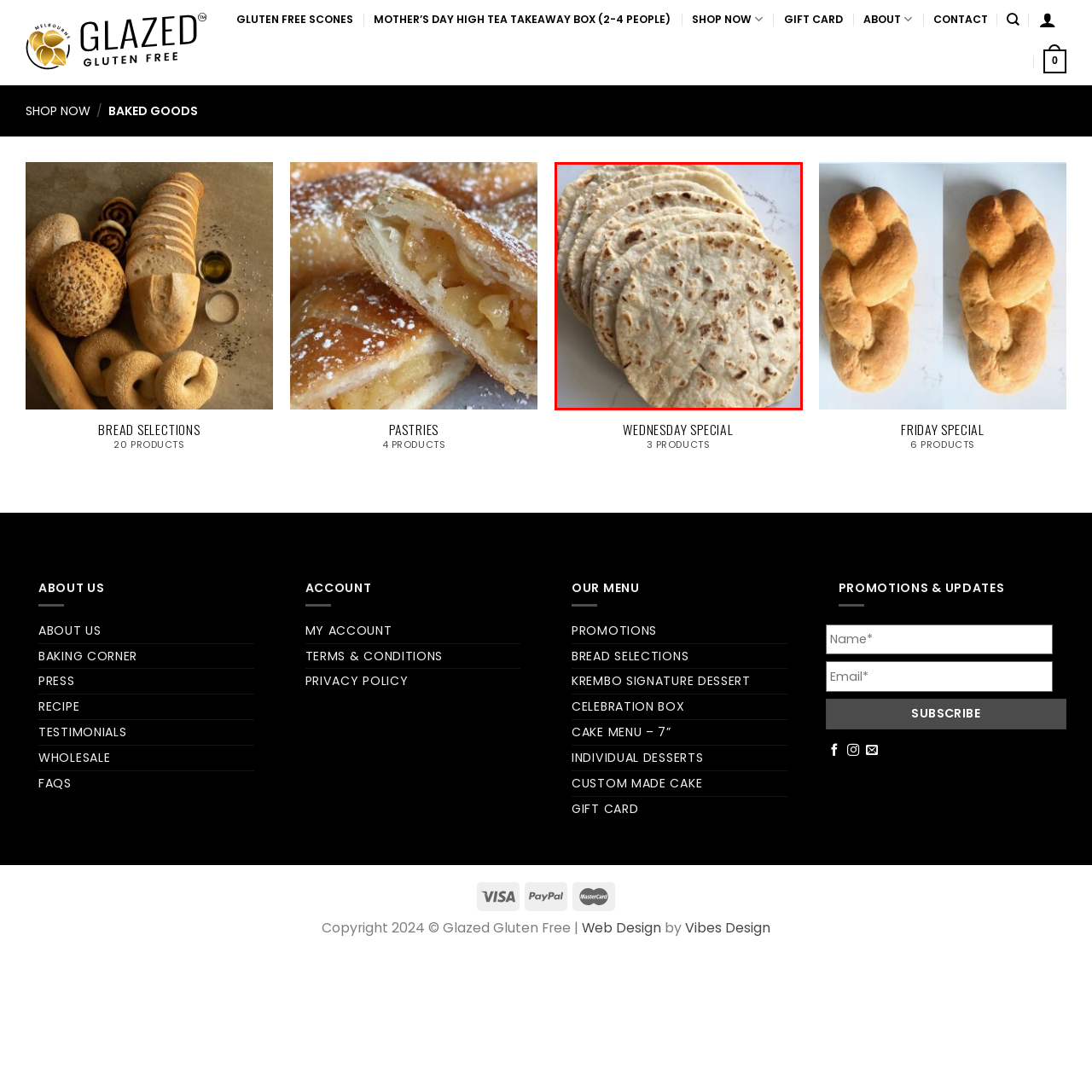What is the shape of the flatbreads?
Analyze the highlighted section in the red bounding box of the image and respond to the question with a detailed explanation.

The caption describes the flatbreads as having round shapes, which implies that they are not square, rectangular, or any other shape.